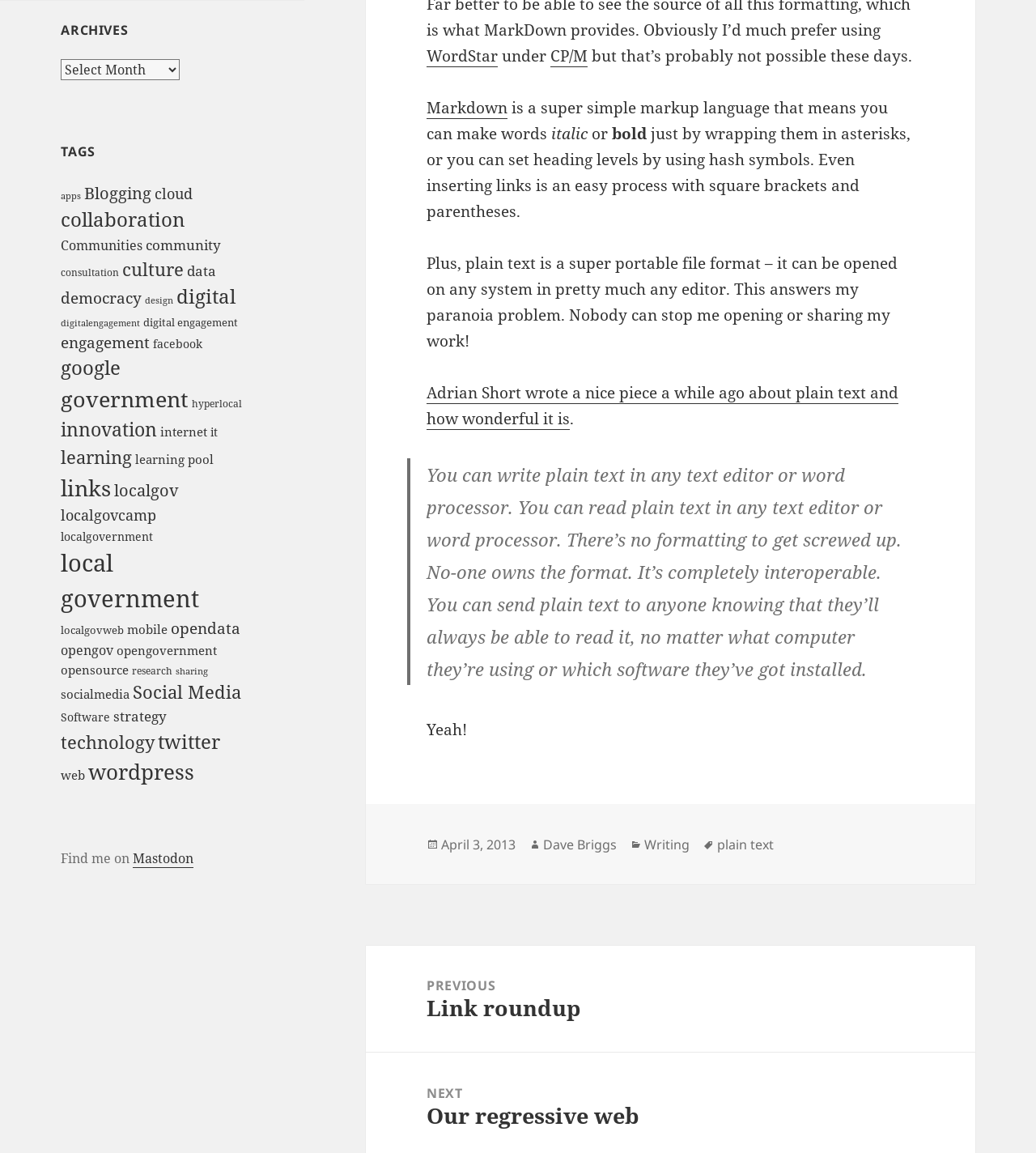What is the format of the file that can be opened on any system in pretty much any editor?
Please answer the question with a single word or phrase, referencing the image.

plain text